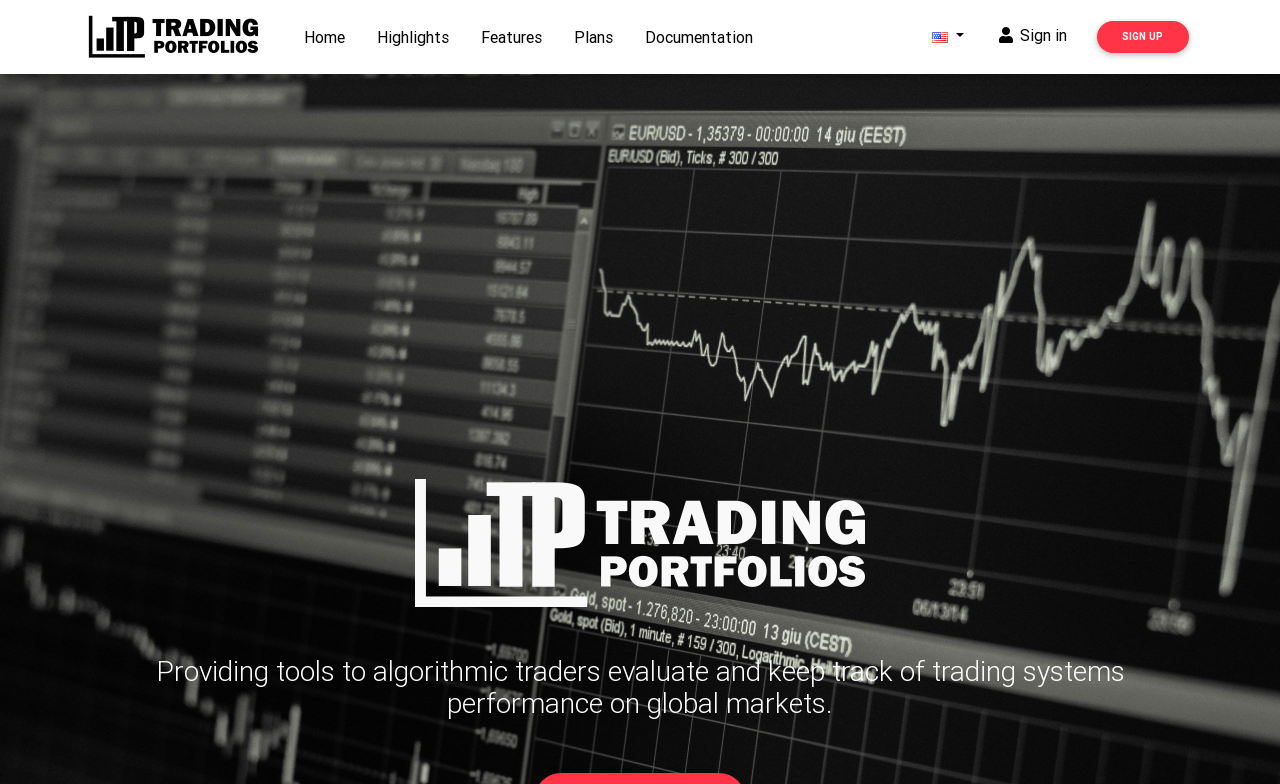Show the bounding box coordinates of the region that should be clicked to follow the instruction: "Create an account by clicking on the SIGN UP link."

[0.857, 0.032, 0.929, 0.072]